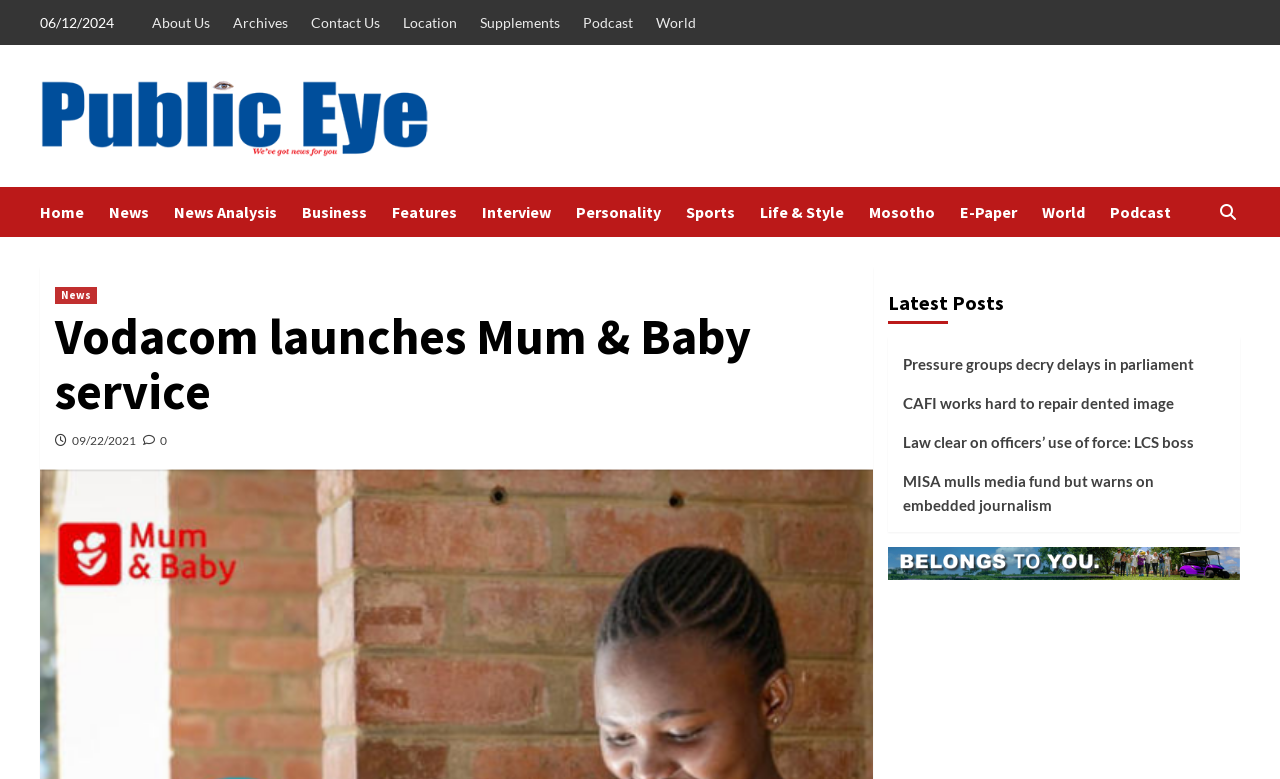Pinpoint the bounding box coordinates of the clickable area necessary to execute the following instruction: "Read the latest news". The coordinates should be given as four float numbers between 0 and 1, namely [left, top, right, bottom].

[0.043, 0.369, 0.076, 0.391]